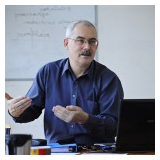From the details in the image, provide a thorough response to the question: What is behind the man?

The caption describes the scene behind the man, stating that 'behind him, a whiteboard can be seen', which is likely covered with notes or diagrams related to the topic being discussed.